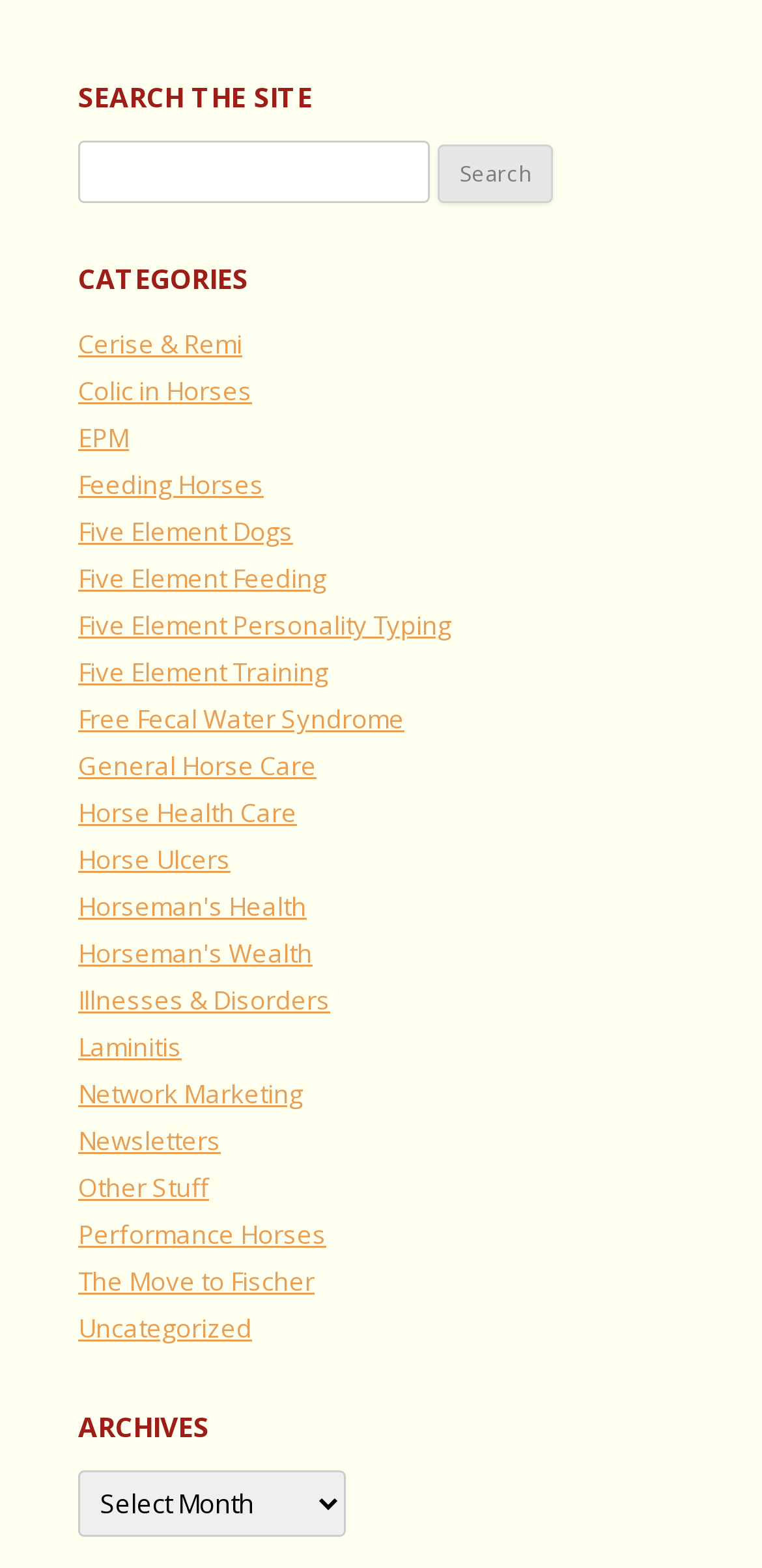Find and specify the bounding box coordinates that correspond to the clickable region for the instruction: "Select an archive".

[0.103, 0.938, 0.454, 0.98]